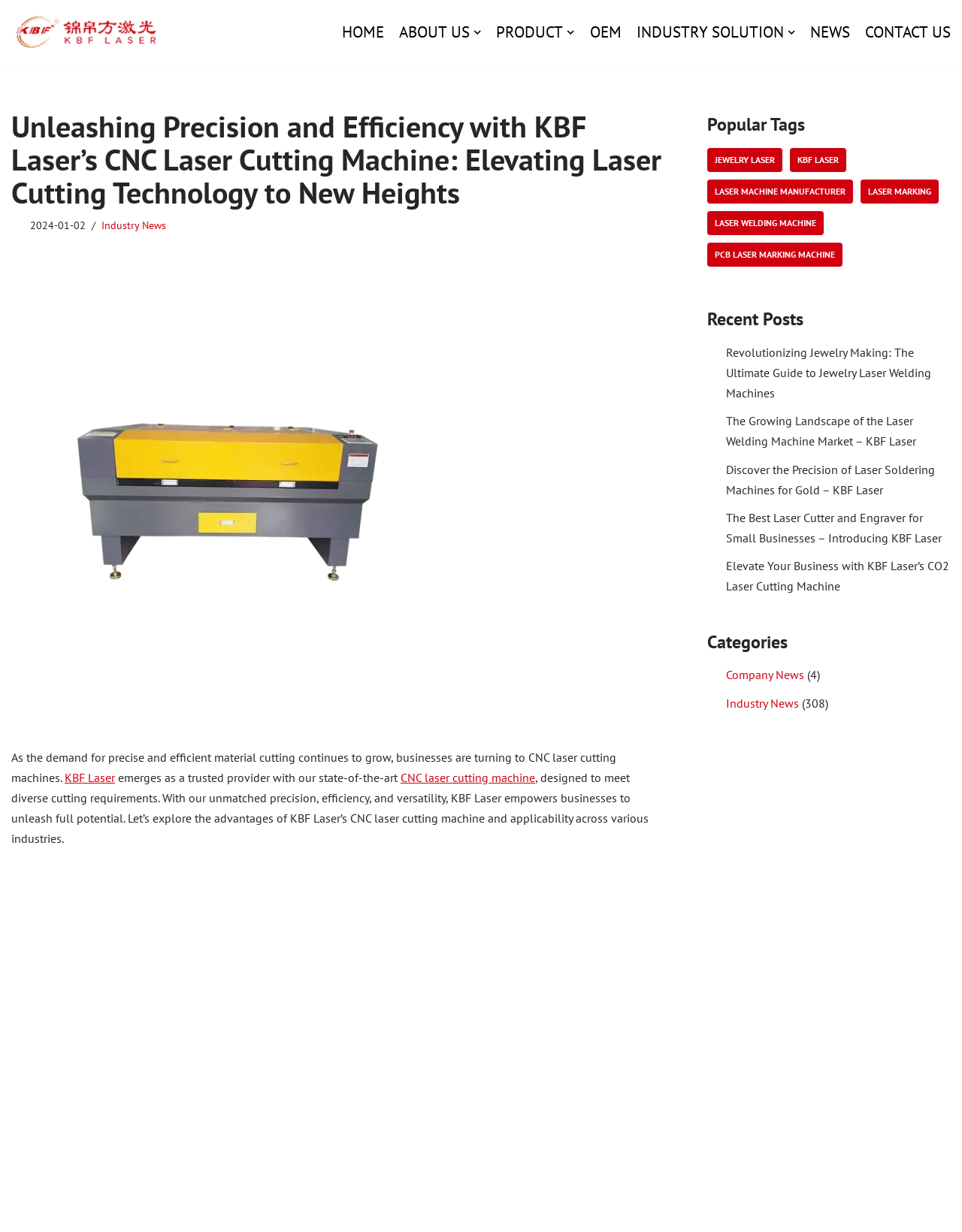Please find the bounding box coordinates of the section that needs to be clicked to achieve this instruction: "View the 'Recent Posts' section".

[0.735, 0.249, 0.835, 0.268]